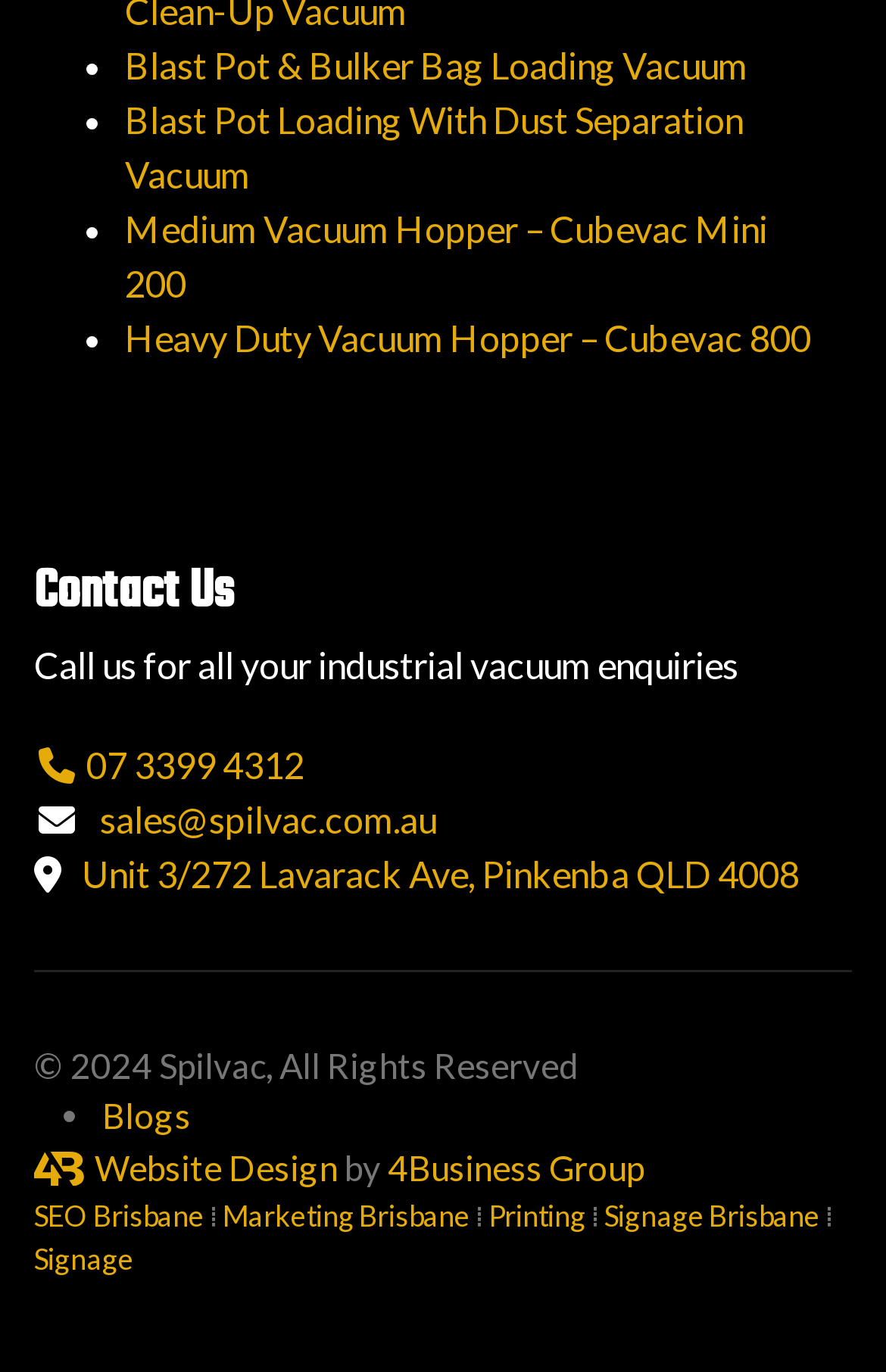Please predict the bounding box coordinates of the element's region where a click is necessary to complete the following instruction: "Click on Blast Pot & Bulker Bag Loading Vacuum". The coordinates should be represented by four float numbers between 0 and 1, i.e., [left, top, right, bottom].

[0.141, 0.031, 0.844, 0.063]